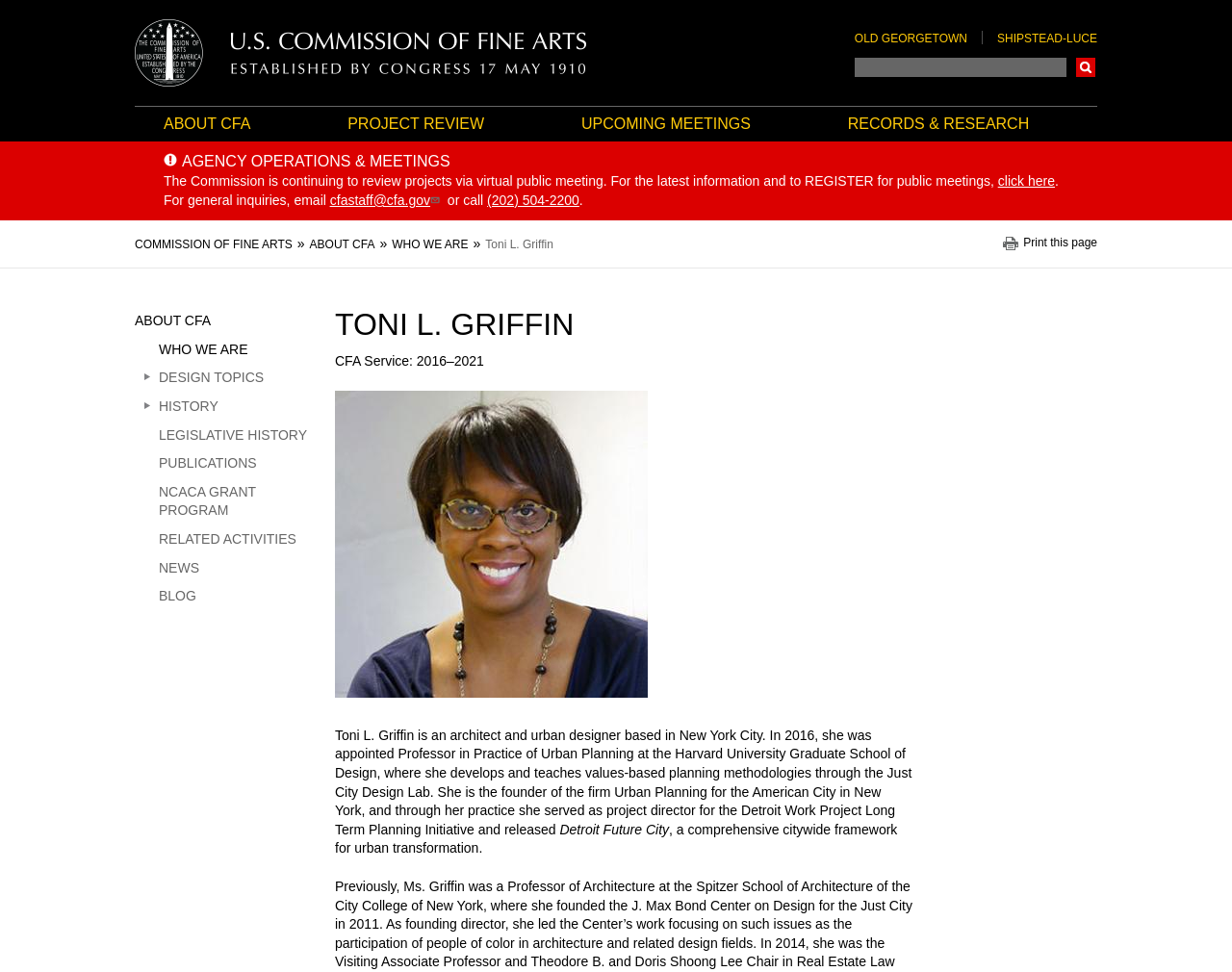Find the bounding box coordinates of the element's region that should be clicked in order to follow the given instruction: "Search for something". The coordinates should consist of four float numbers between 0 and 1, i.e., [left, top, right, bottom].

[0.694, 0.059, 0.866, 0.079]